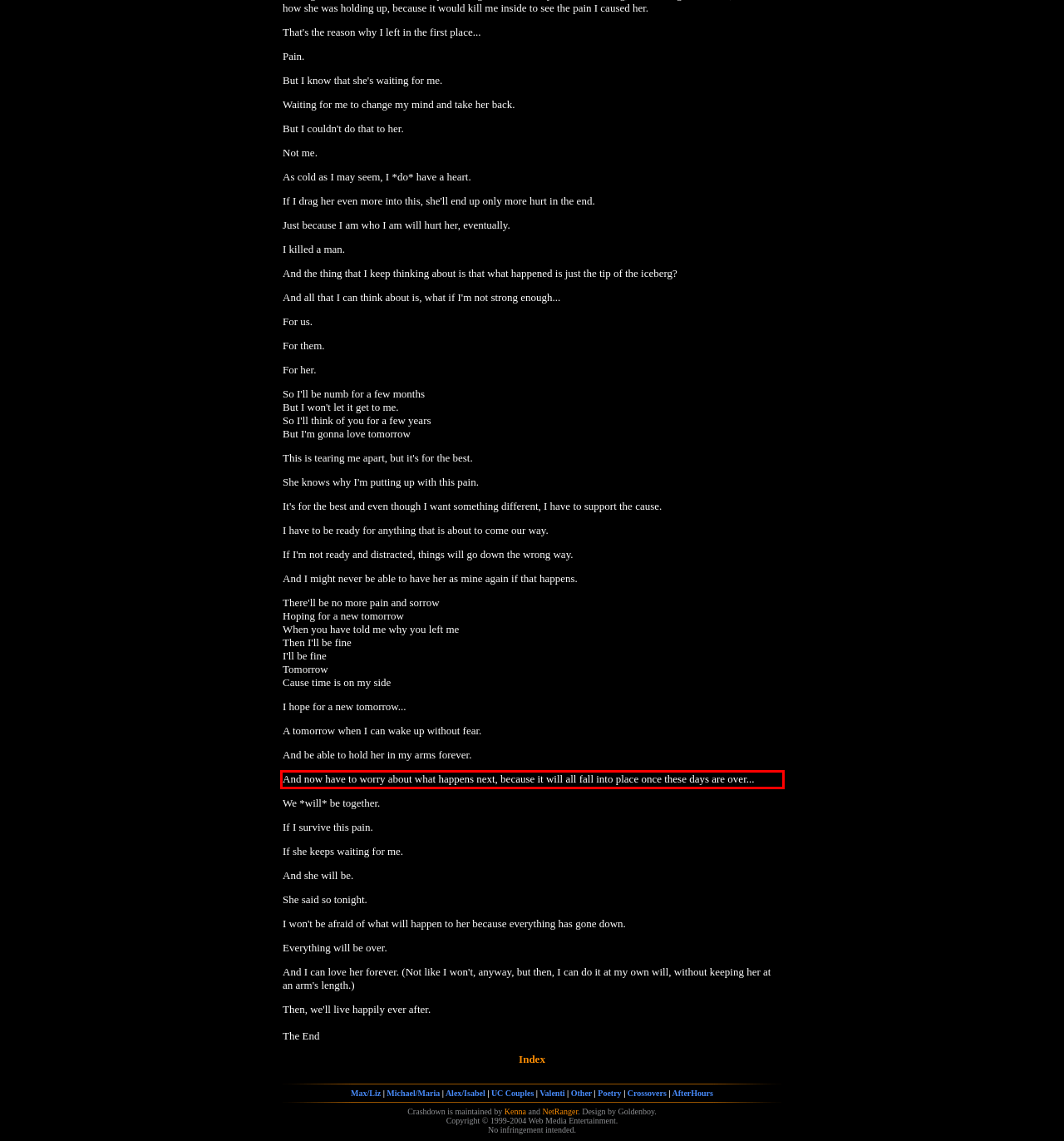Given a screenshot of a webpage containing a red rectangle bounding box, extract and provide the text content found within the red bounding box.

And now have to worry about what happens next, because it will all fall into place once these days are over...